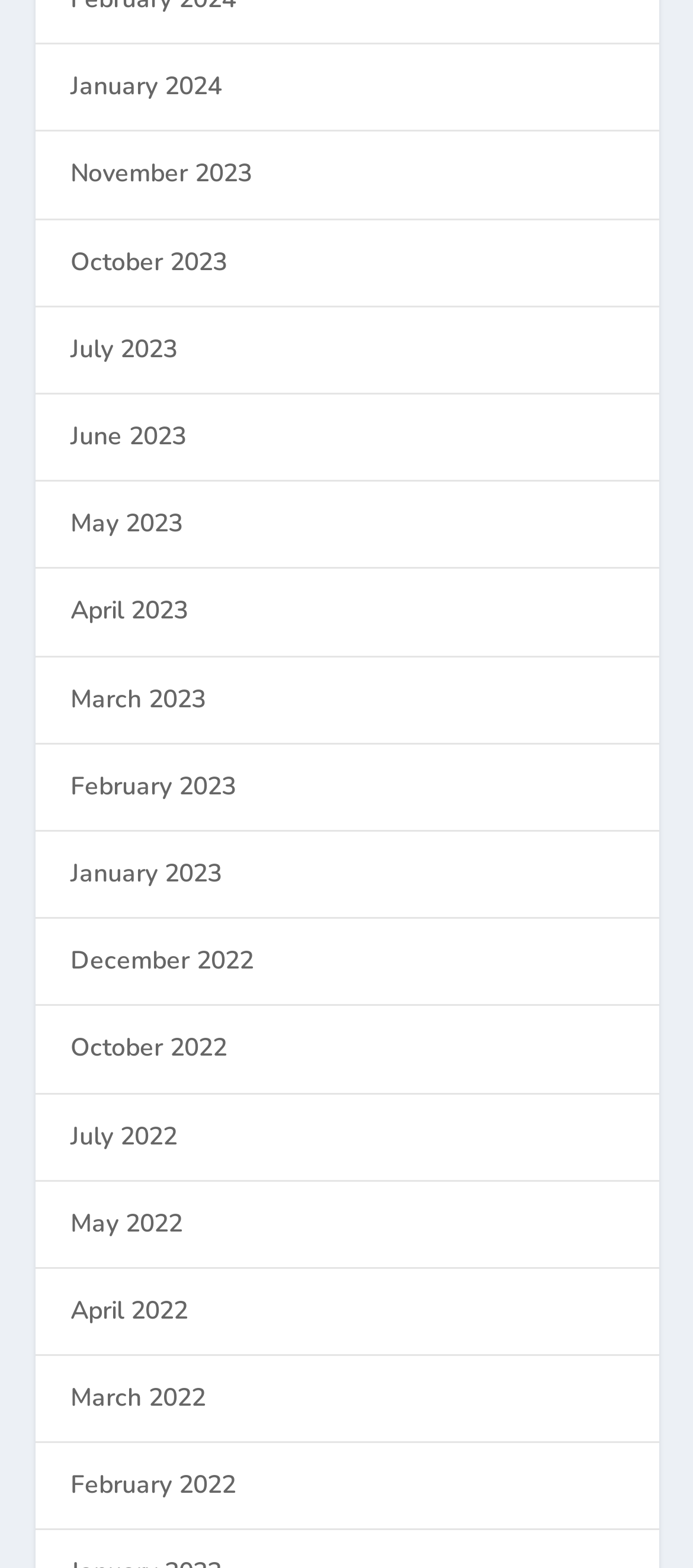Locate the bounding box coordinates of the clickable region necessary to complete the following instruction: "check July 2022". Provide the coordinates in the format of four float numbers between 0 and 1, i.e., [left, top, right, bottom].

[0.101, 0.713, 0.255, 0.735]